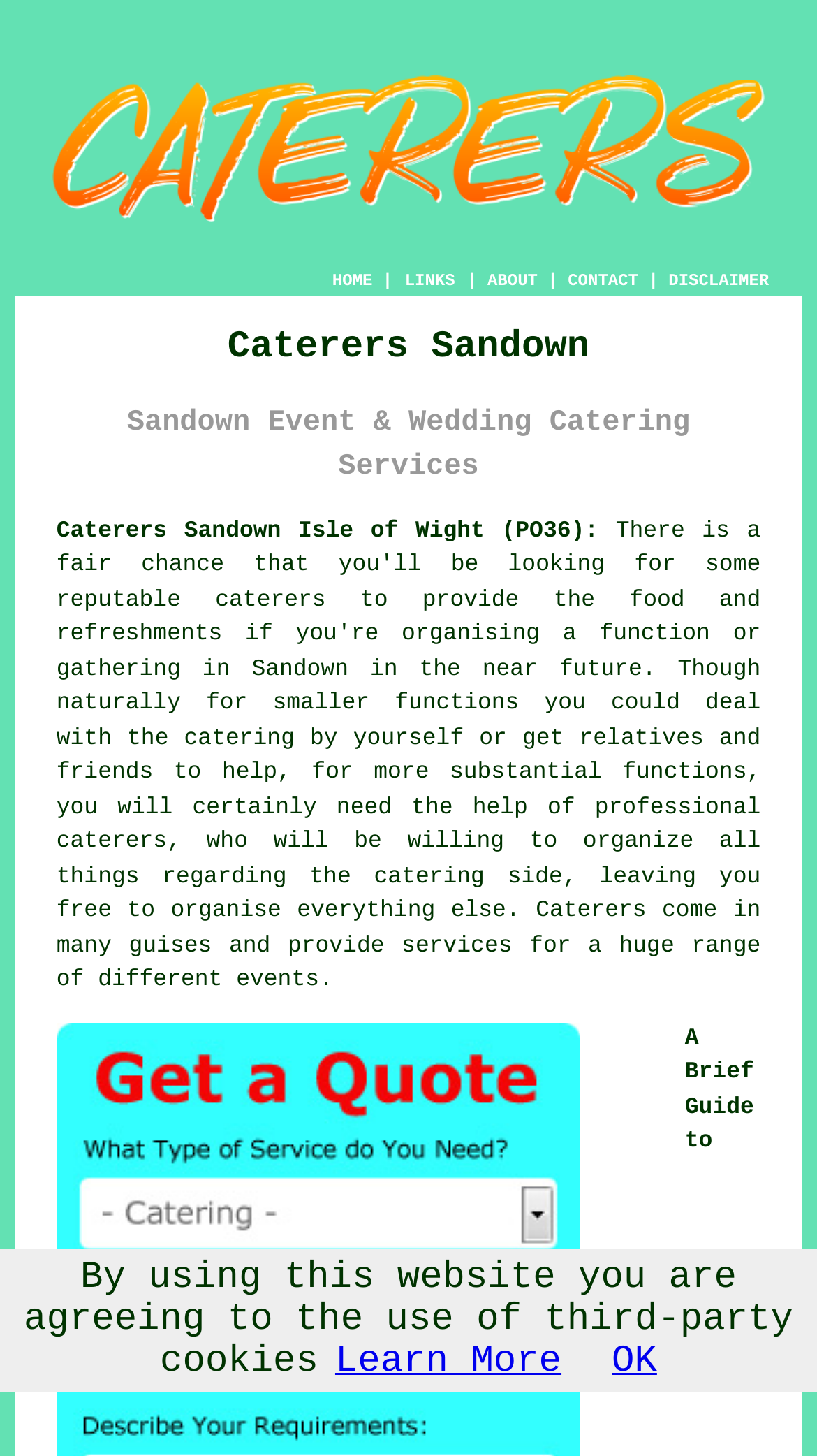Answer succinctly with a single word or phrase:
What does the catering service provide?

Organization of all things